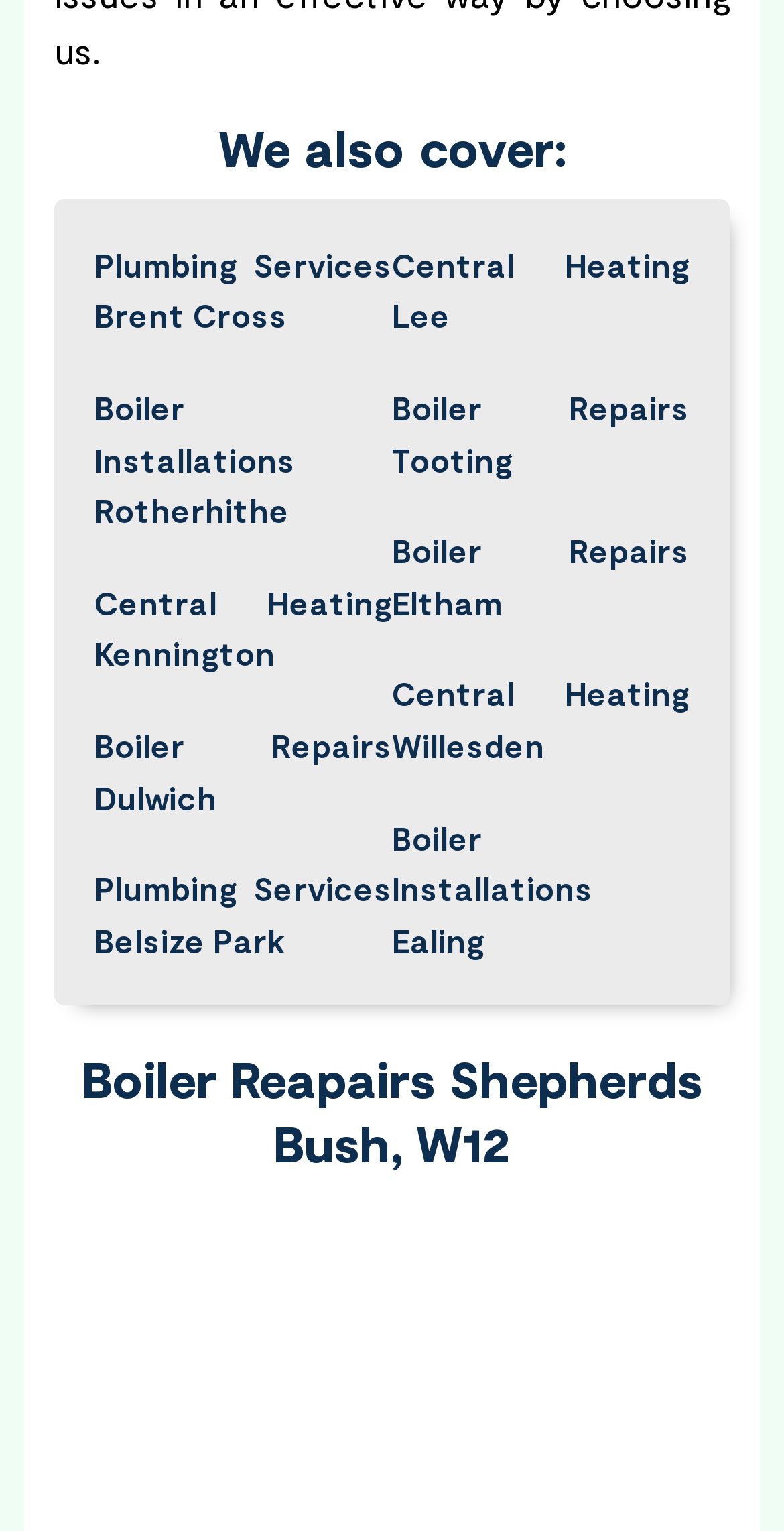Give the bounding box coordinates for this UI element: "Activieies". The coordinates should be four float numbers between 0 and 1, arranged as [left, top, right, bottom].

None